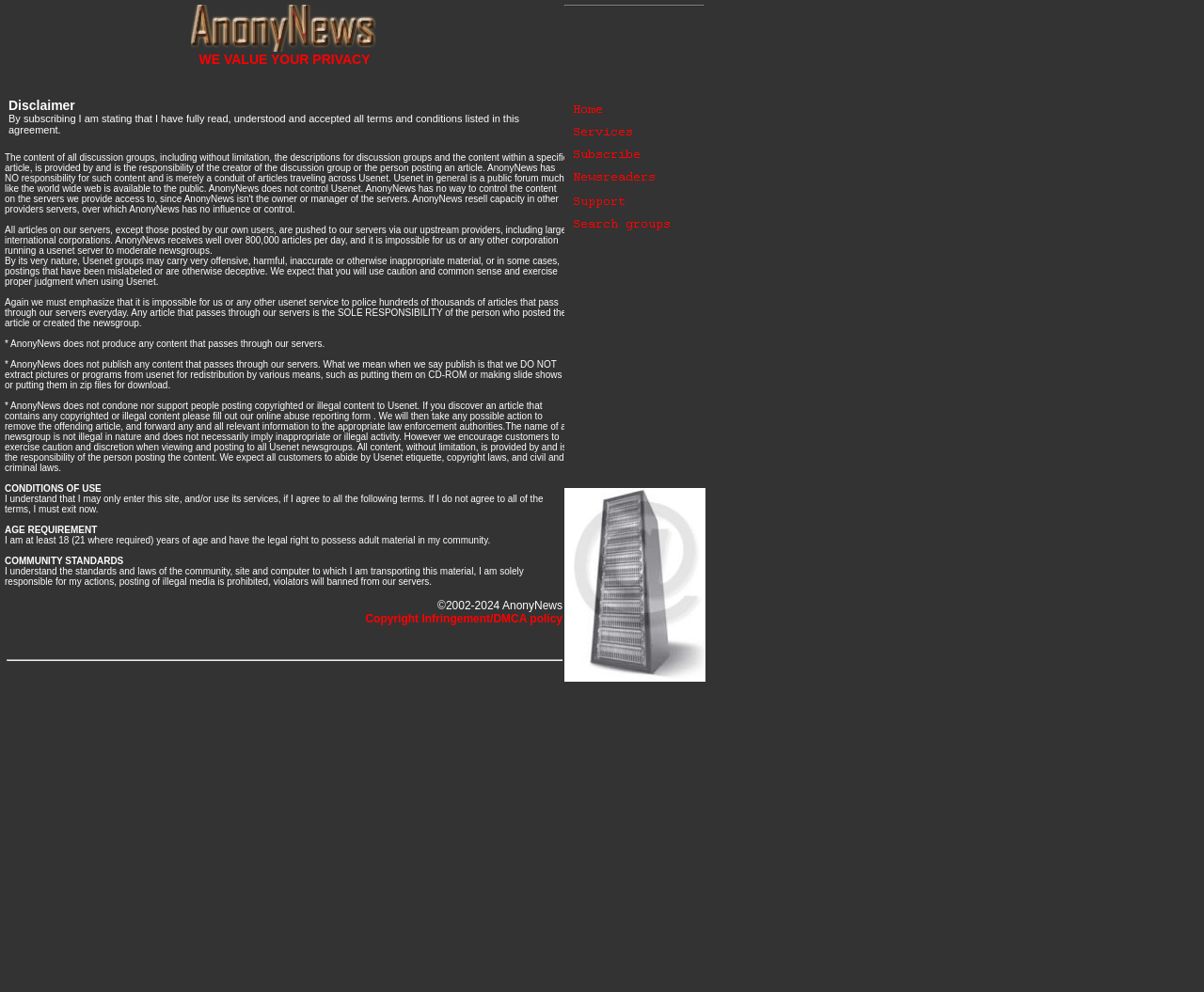Provide the bounding box coordinates for the area that should be clicked to complete the instruction: "go to the Copyright Infringement/DMCA policy page".

[0.303, 0.617, 0.467, 0.63]